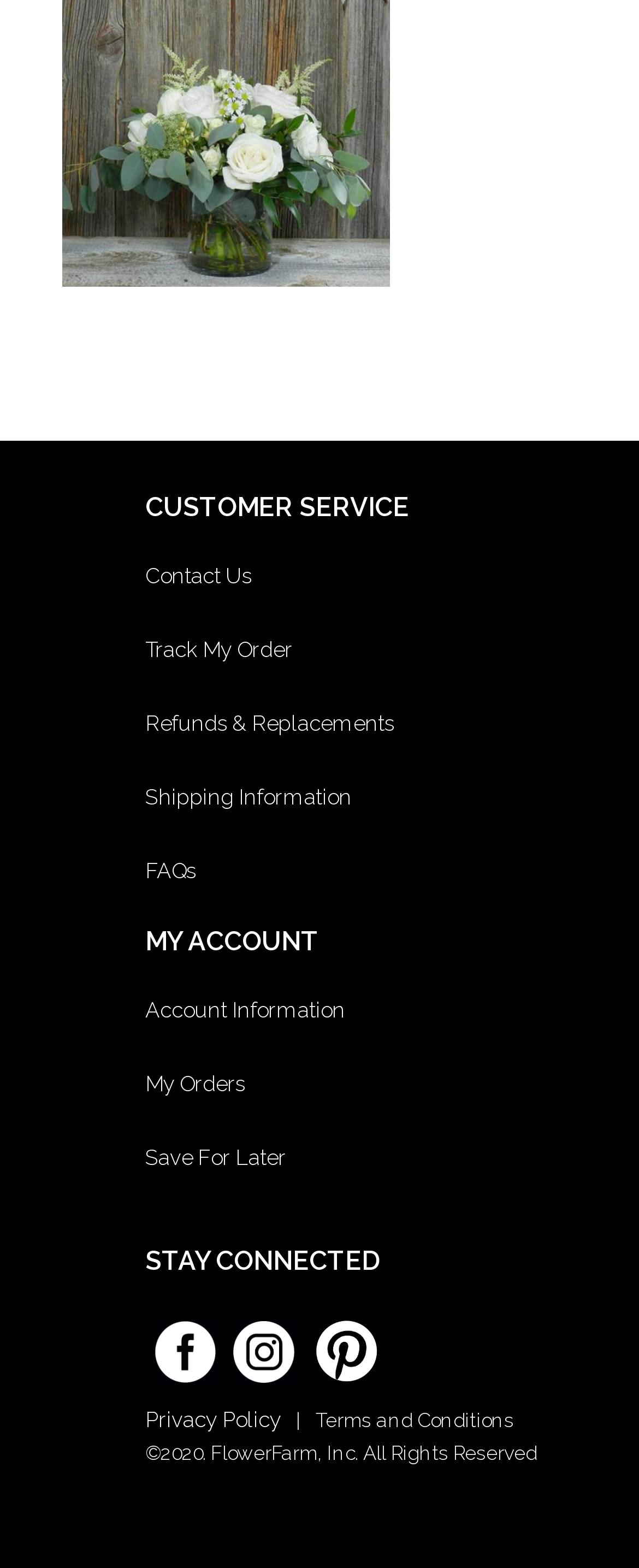Bounding box coordinates should be in the format (top-left x, top-left y, bottom-right x, bottom-right y) and all values should be floating point numbers between 0 and 1. Determine the bounding box coordinate for the UI element described as: Privacy Policy

[0.227, 0.897, 0.44, 0.913]